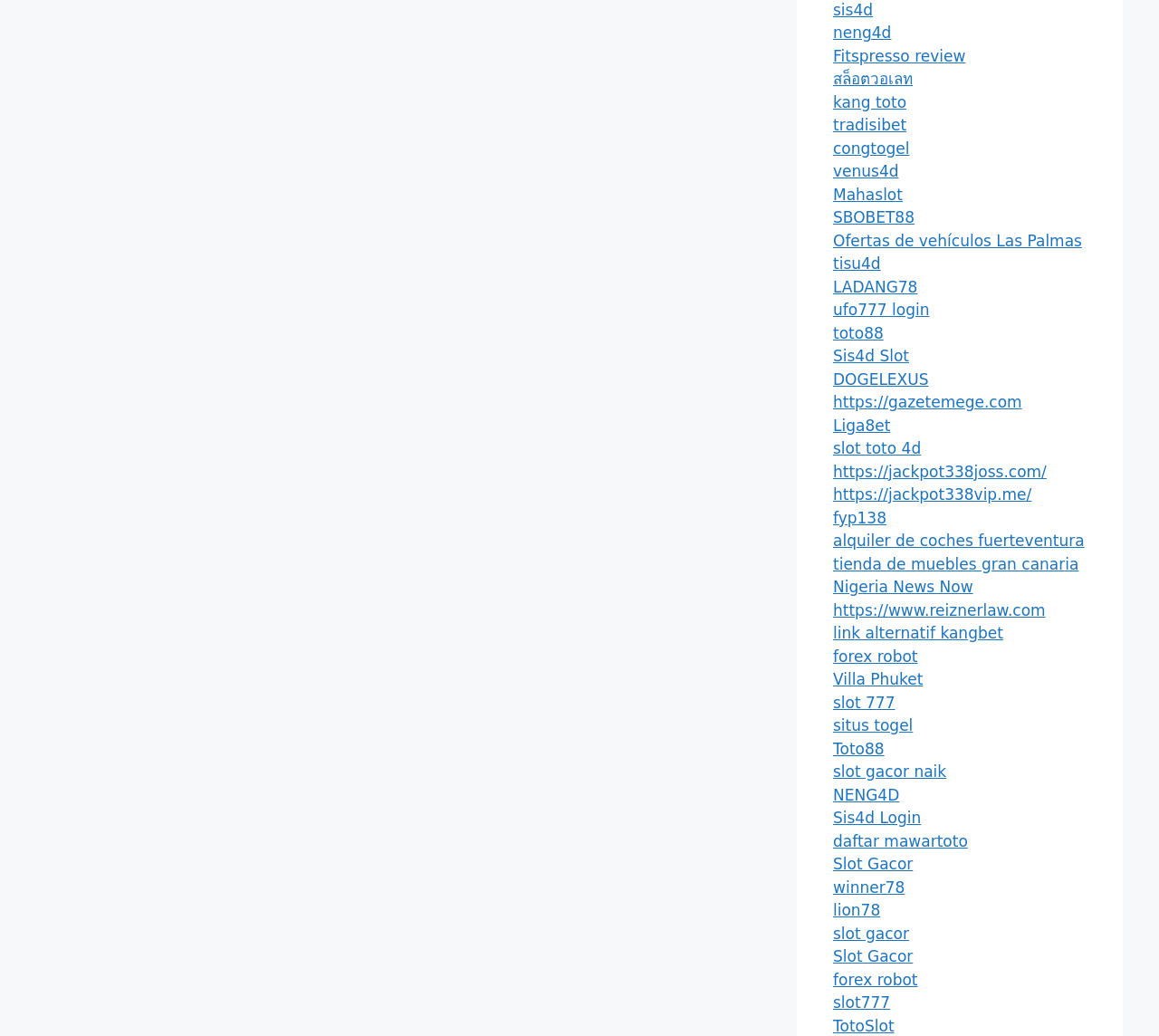Please find the bounding box coordinates for the clickable element needed to perform this instruction: "Visit SBOBET88".

[0.719, 0.201, 0.789, 0.219]